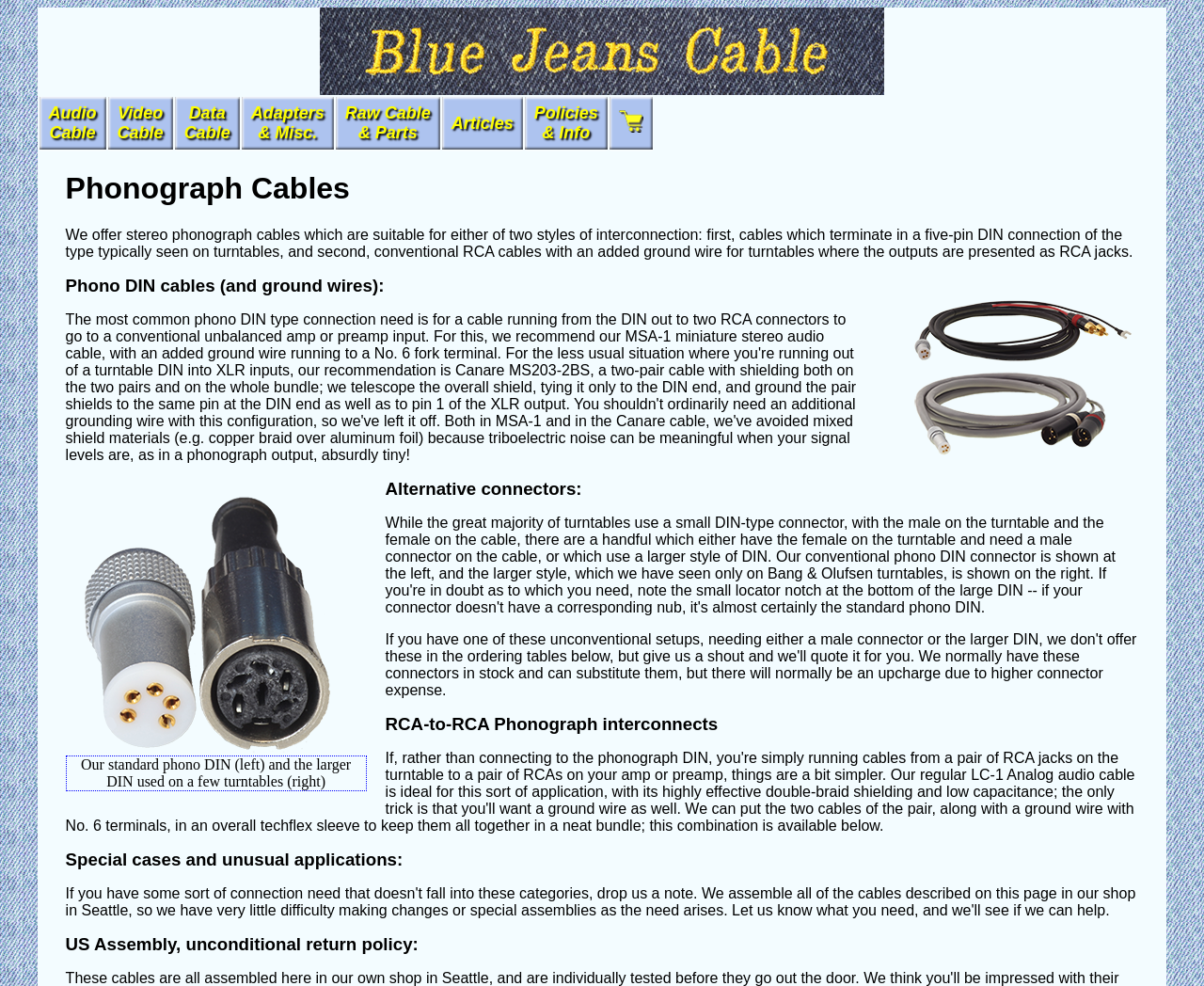Locate the coordinates of the bounding box for the clickable region that fulfills this instruction: "Click the 'Articles' link".

[0.375, 0.115, 0.426, 0.134]